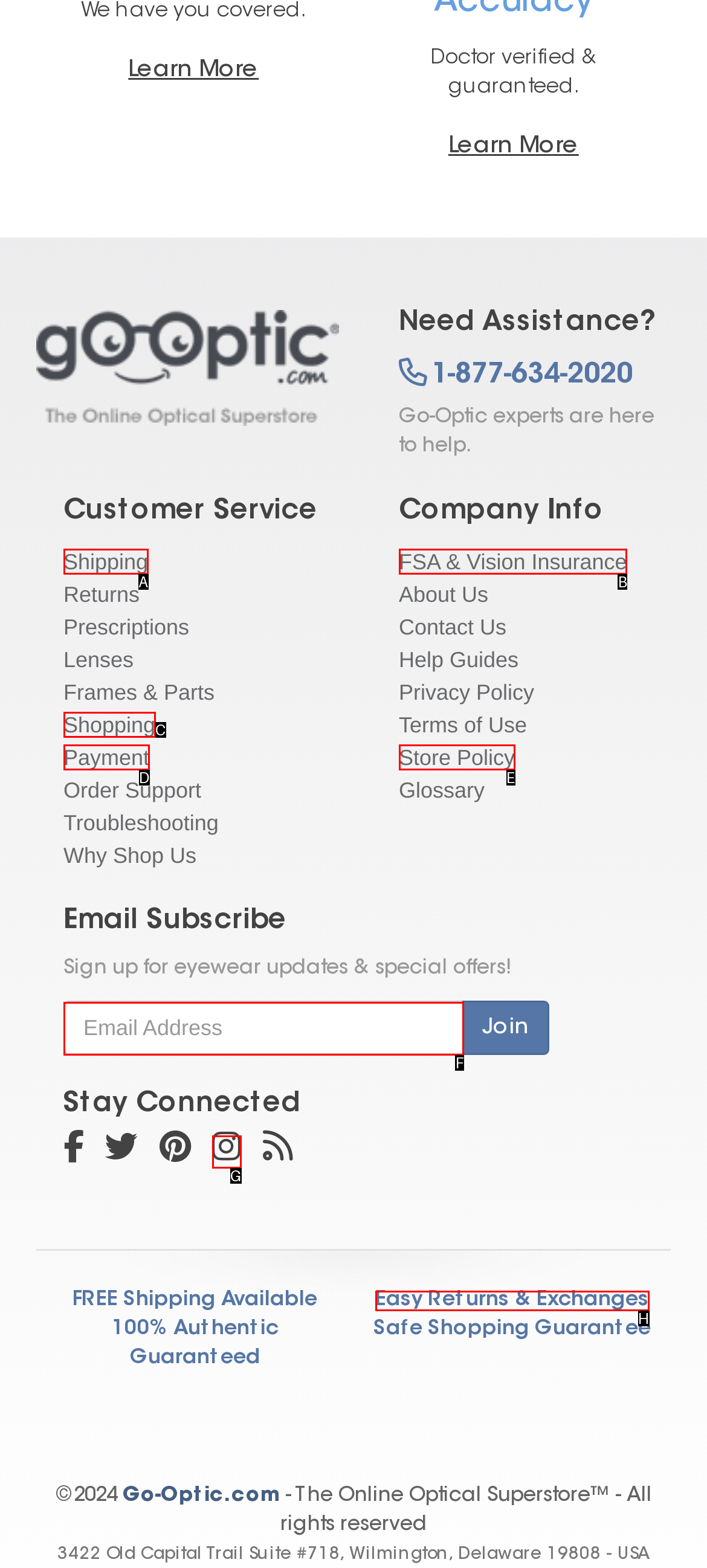Please identify the correct UI element to click for the task: Enter email address to subscribe Respond with the letter of the appropriate option.

F